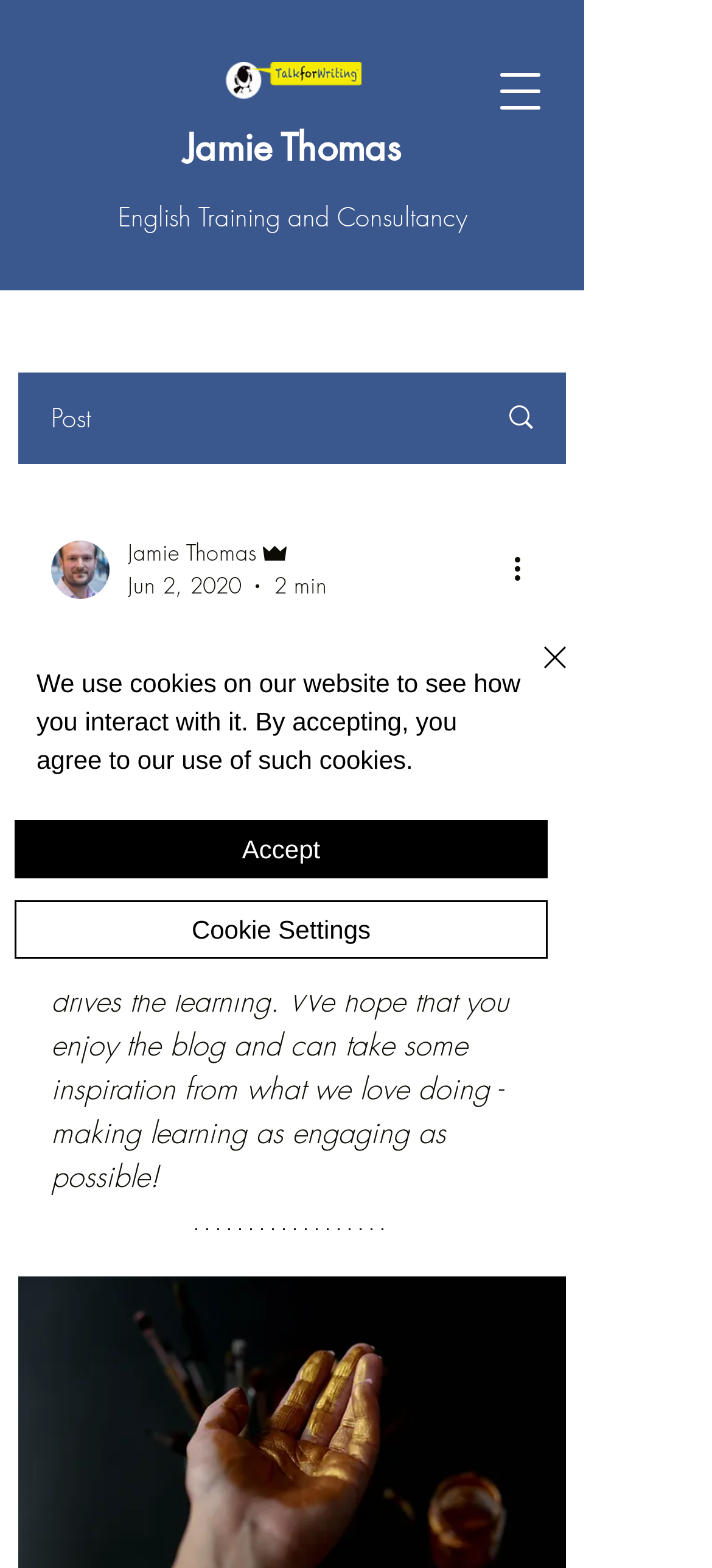Locate the bounding box coordinates of the clickable region to complete the following instruction: "Visit Jamie Thomas' page."

[0.258, 0.079, 0.563, 0.109]